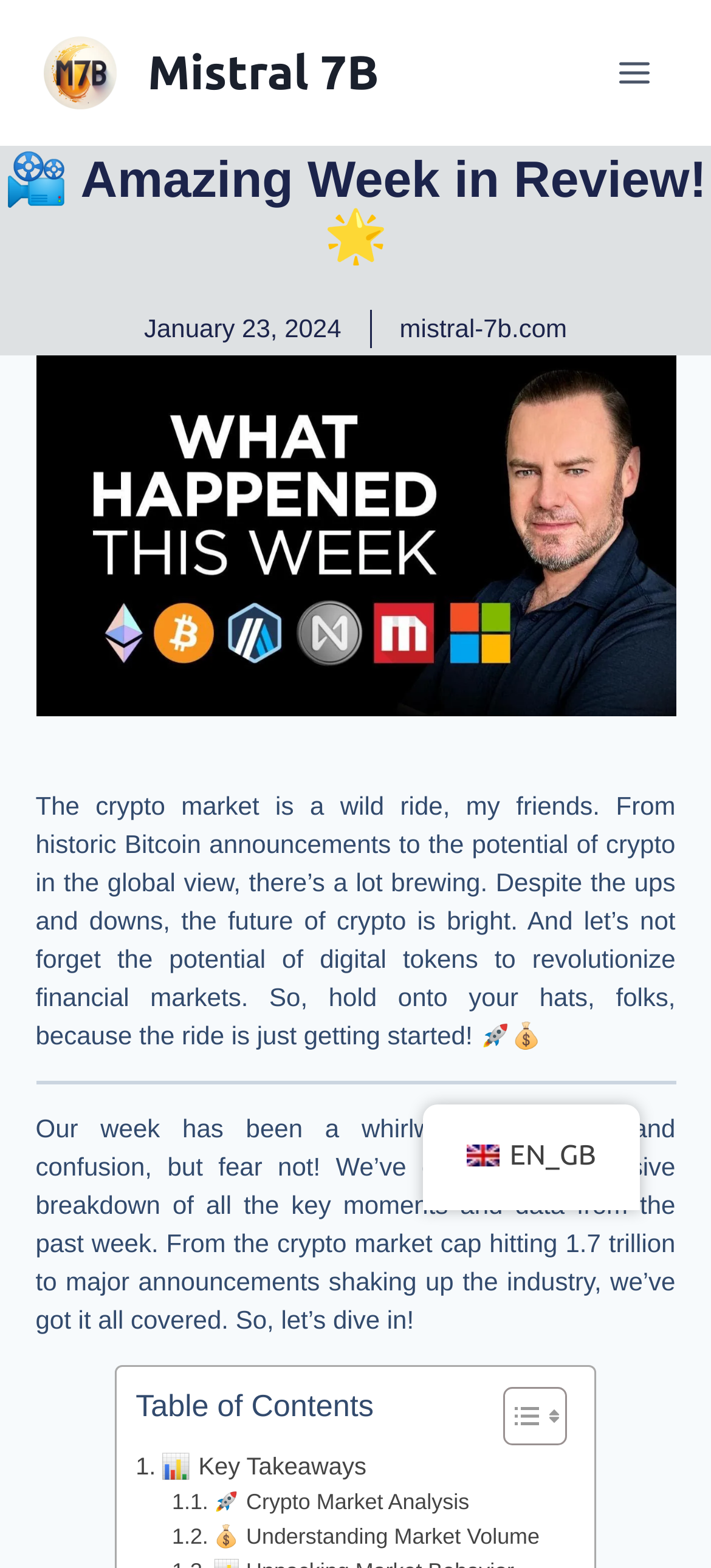Determine the bounding box of the UI element mentioned here: "Mistral 7B". The coordinates must be in the format [left, top, right, bottom] with values ranging from 0 to 1.

[0.062, 0.023, 0.533, 0.07]